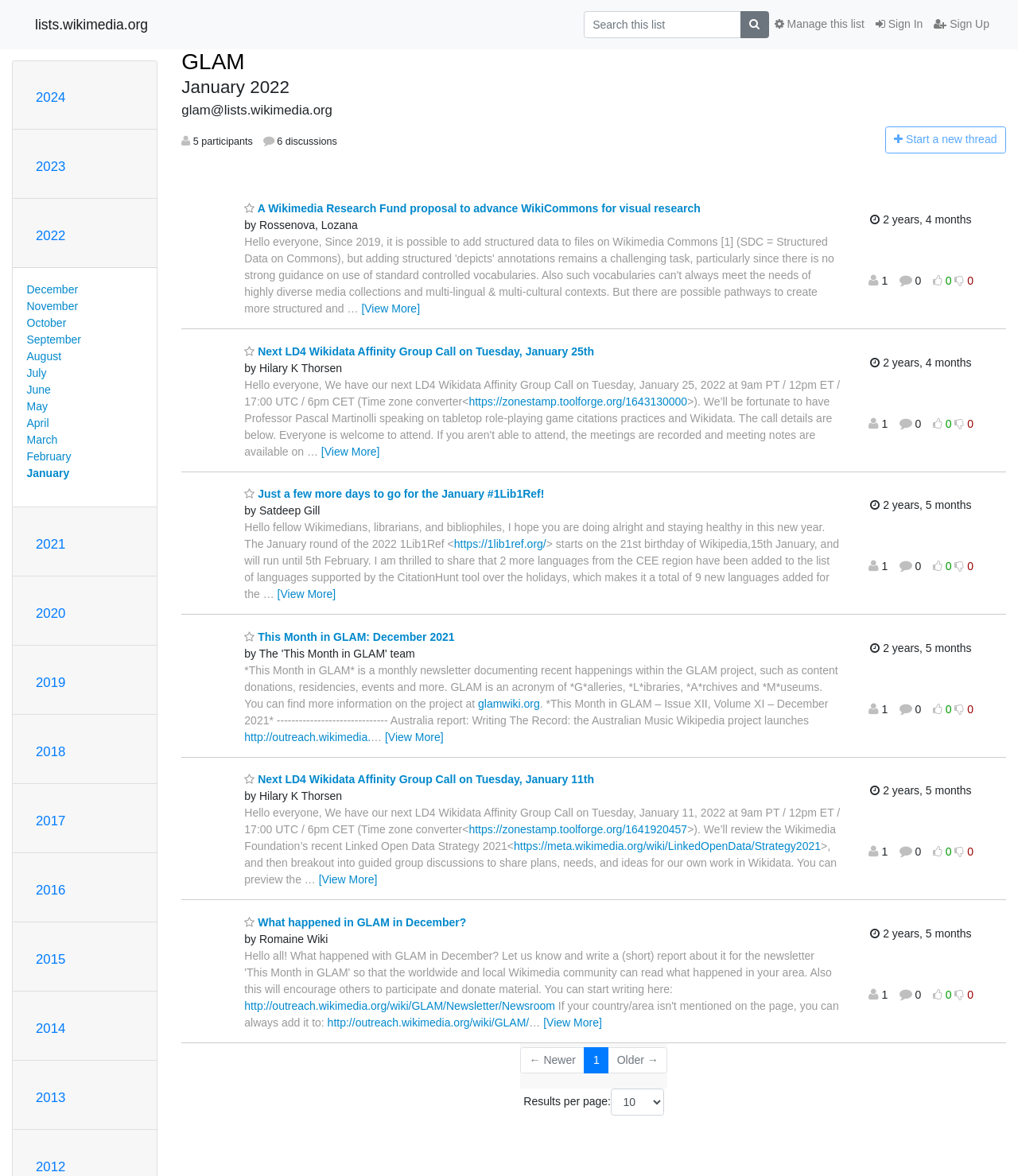Given the description name="q" placeholder="Search this list", predict the bounding box coordinates of the UI element. Ensure the coordinates are in the format (top-left x, top-left y, bottom-right x, bottom-right y) and all values are between 0 and 1.

[0.573, 0.009, 0.728, 0.032]